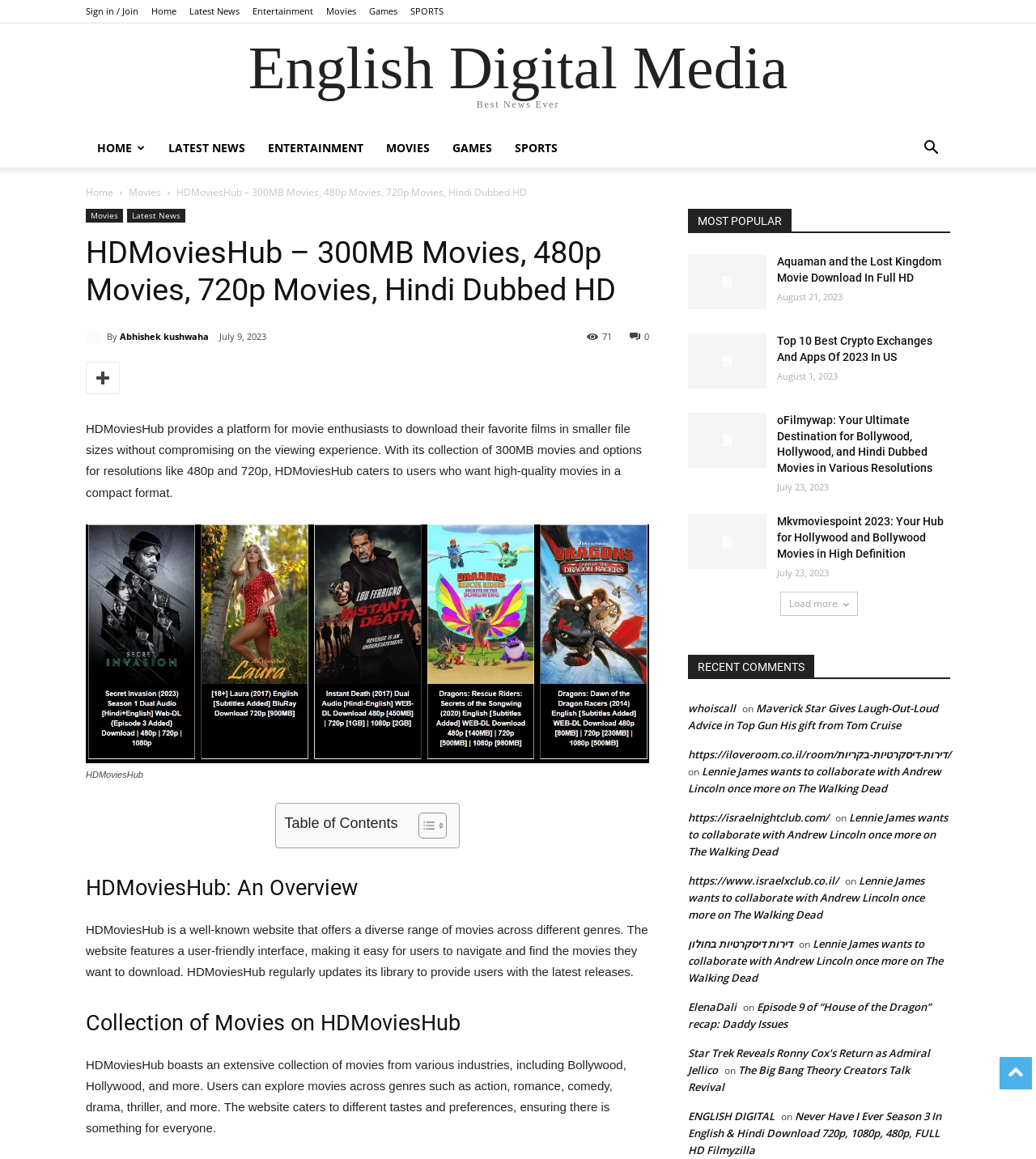Based on the provided description, "Entertainment", find the bounding box of the corresponding UI element in the screenshot.

[0.212, 0.04, 0.266, 0.048]